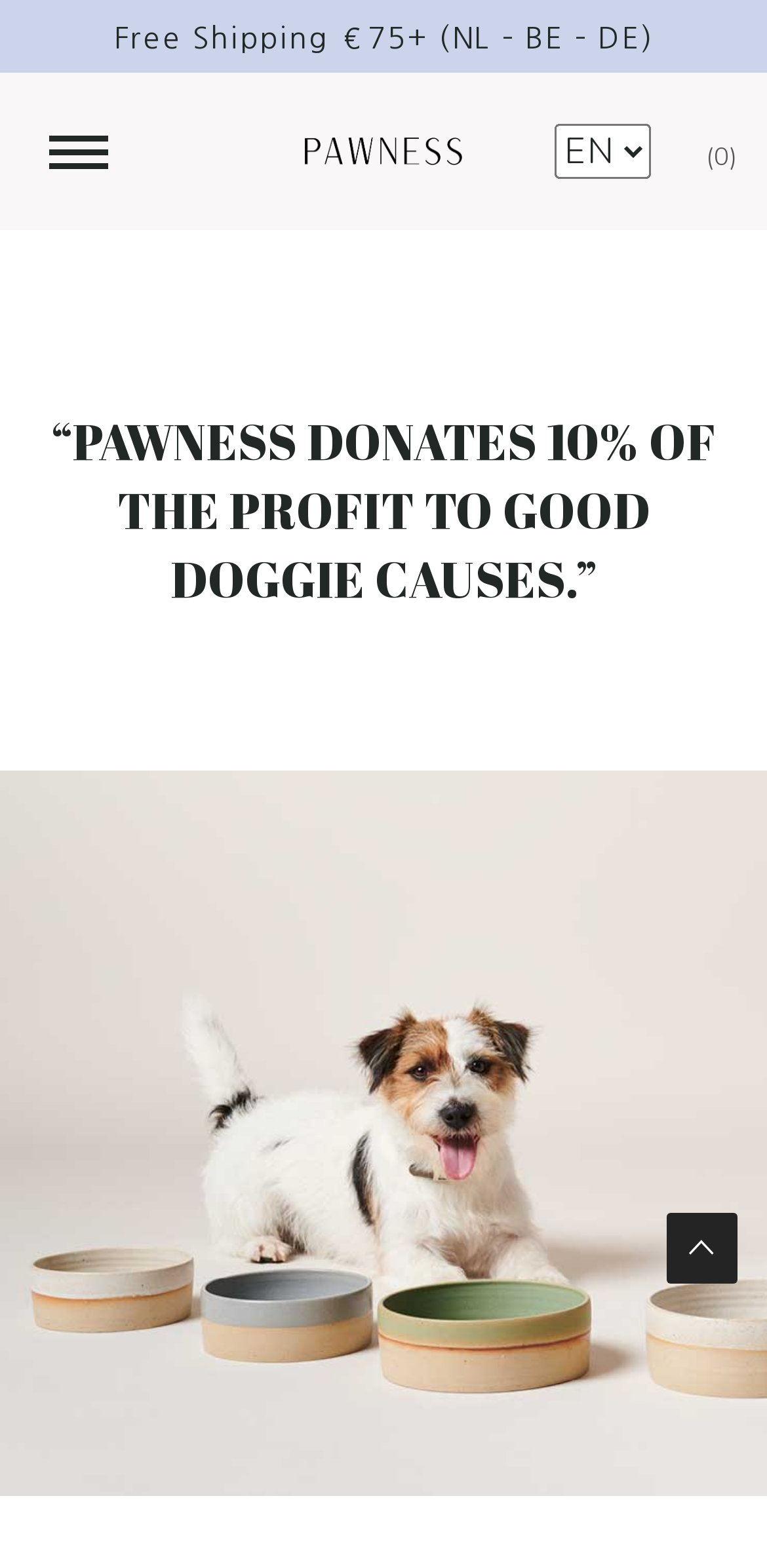What is the main image on the webpage?
Look at the image and respond with a single word or a short phrase.

Dog with Pawness product